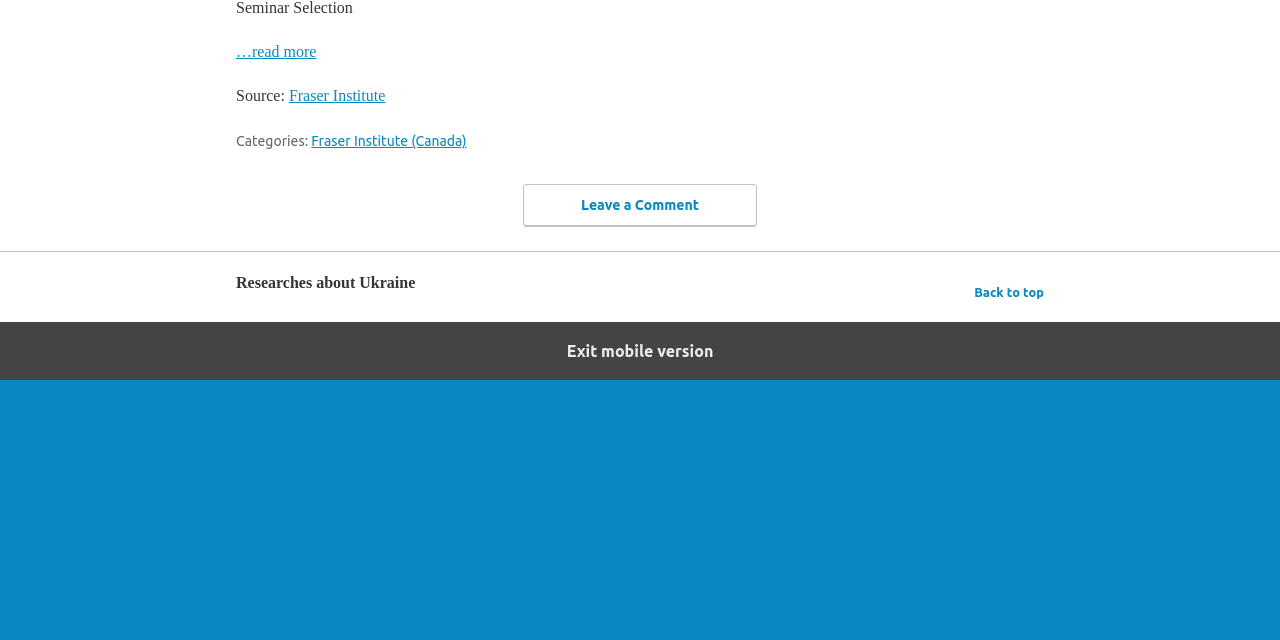Identify the bounding box for the element characterized by the following description: "Exit mobile version".

[0.0, 0.502, 1.0, 0.593]